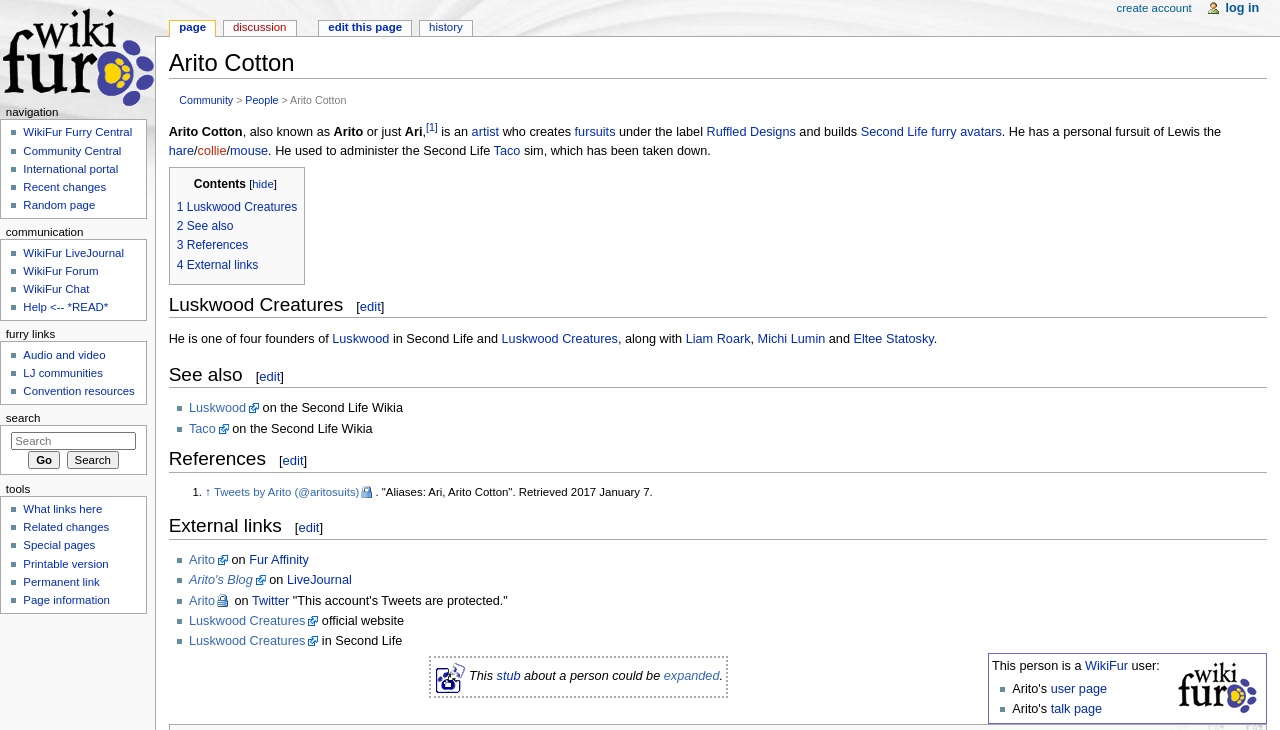Using the details in the image, give a detailed response to the question below:
What is the name of Arito Cotton's personal fursuit?

According to the webpage, Arito Cotton has a personal fursuit of Lewis the hare, which is also referred to as a collie or mouse.